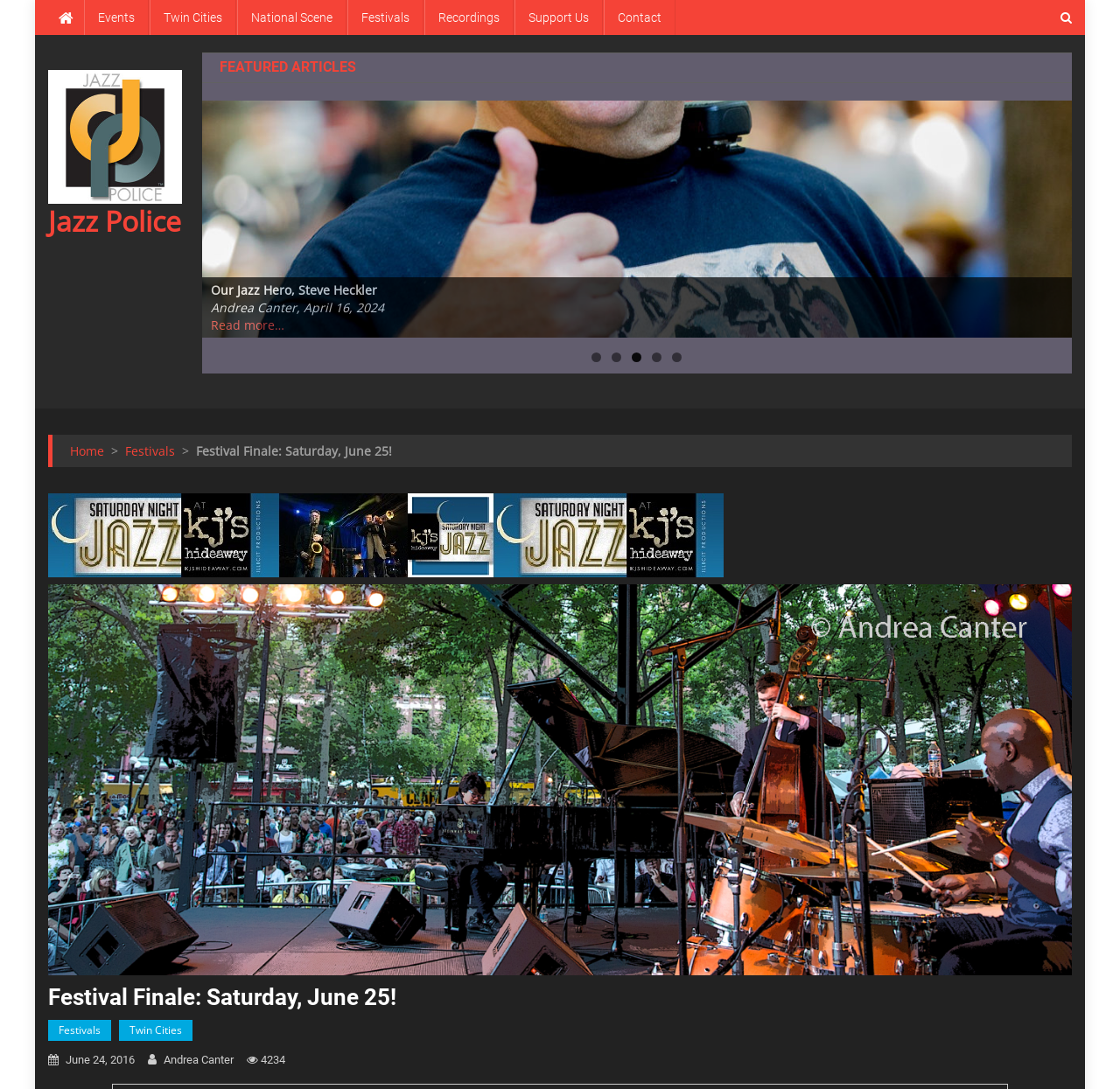Determine the heading of the webpage and extract its text content.

Festival Finale: Saturday, June 25!